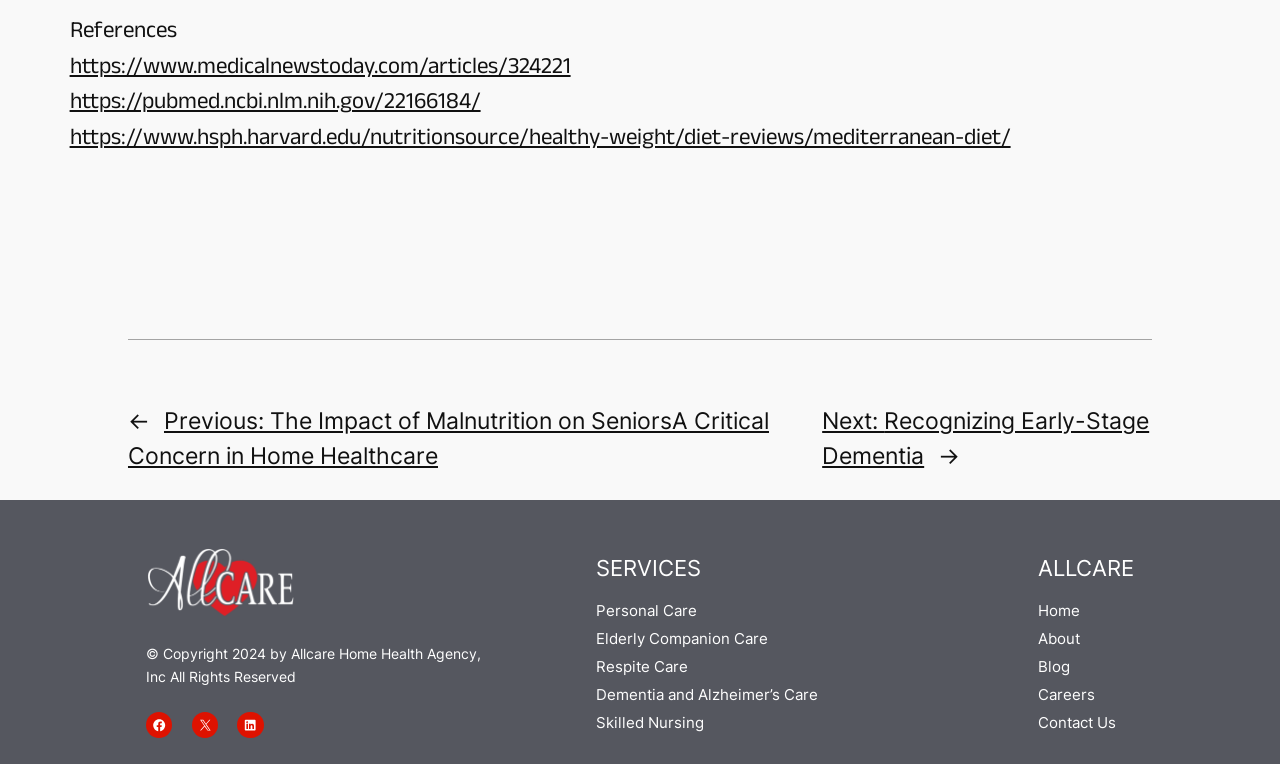Please reply to the following question using a single word or phrase: 
What is the text of the first link?

https://www.medicalnewstoday.com/articles/324221